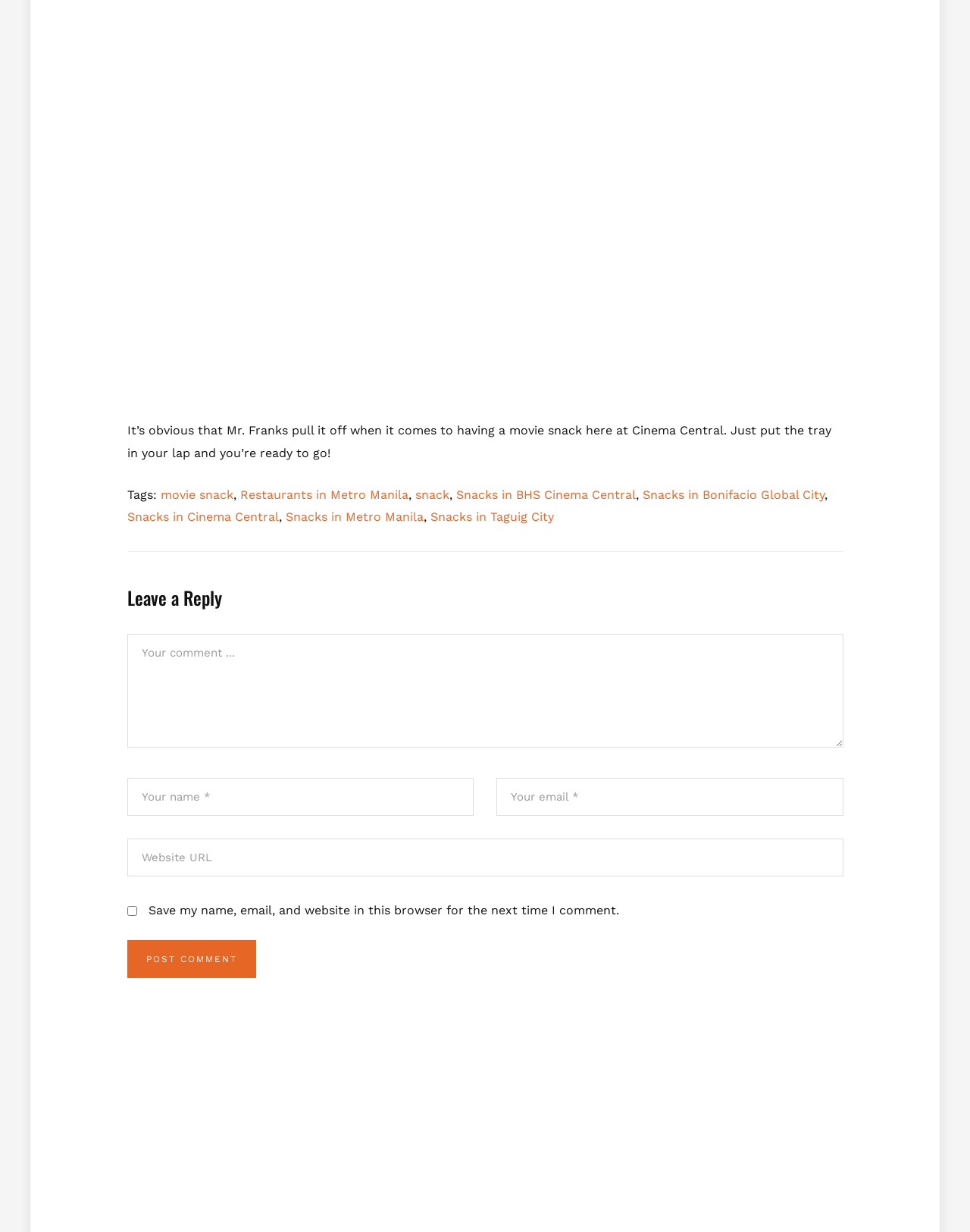Locate the bounding box of the UI element with the following description: "movie snack".

[0.165, 0.395, 0.24, 0.407]